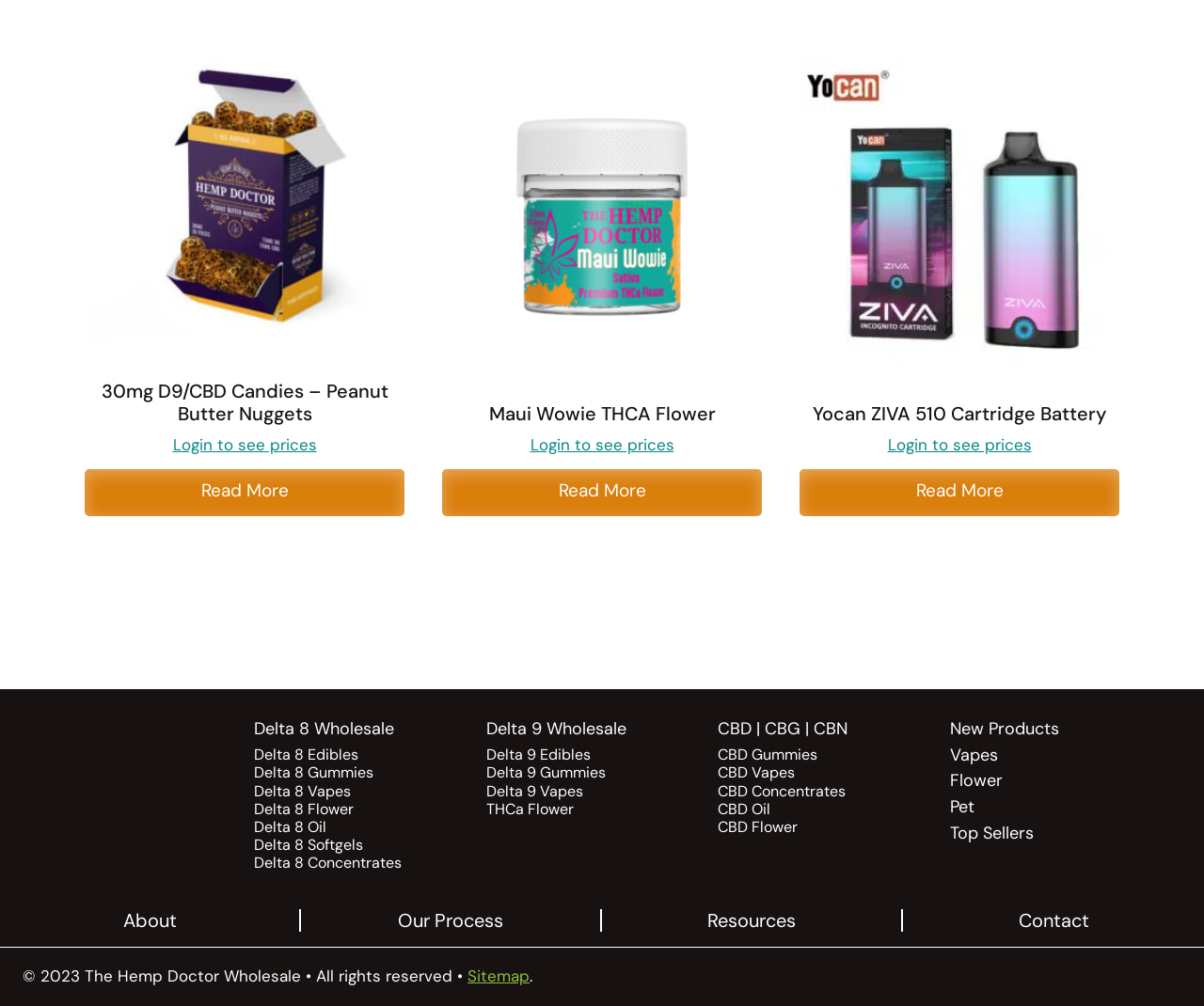What is the category of the 'Maui Wowie THCA Flower' product?
Can you provide an in-depth and detailed response to the question?

Based on the webpage structure and the heading 'THCa Flower' above the 'Maui Wowie THCA Flower' link, I can infer that this product belongs to the THCa Flower category.